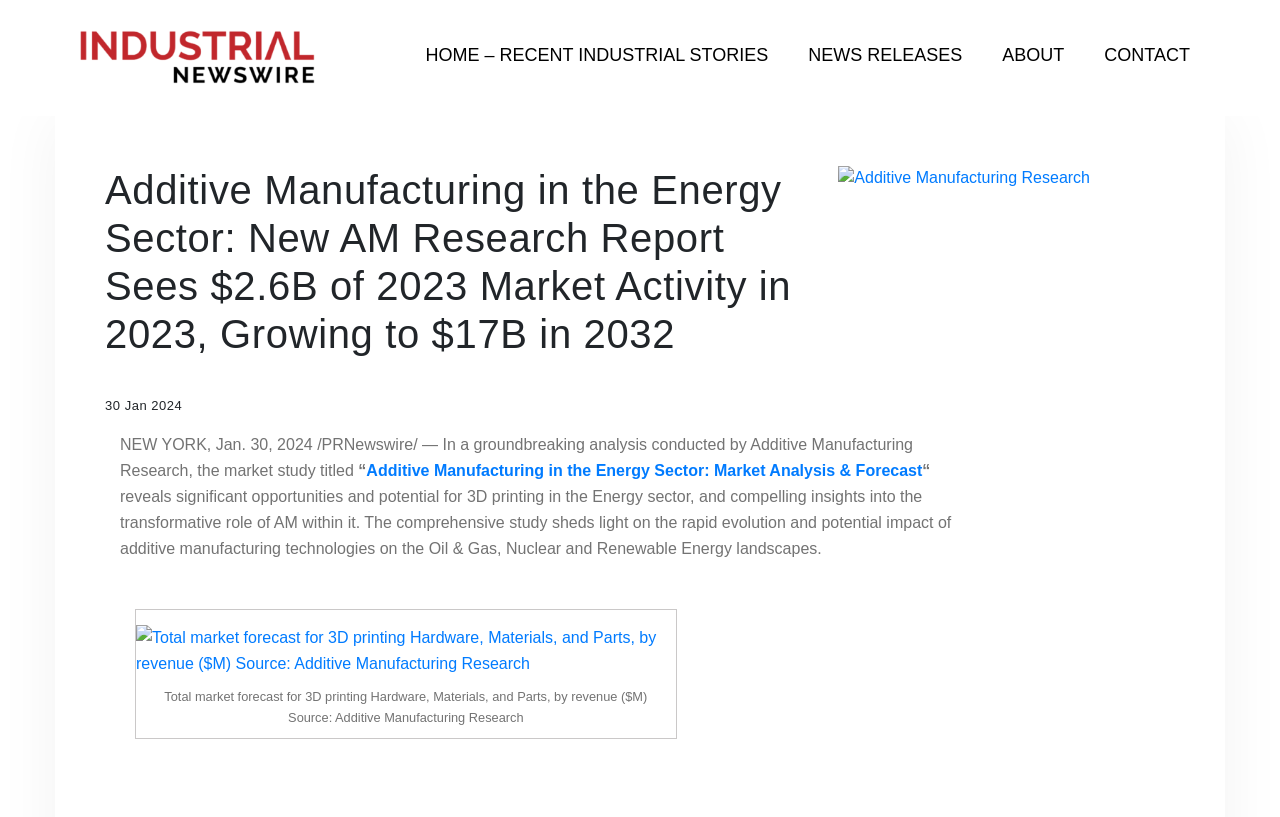Find the bounding box coordinates for the HTML element specified by: "alt="Industrial Newswire"".

[0.055, 0.059, 0.25, 0.08]